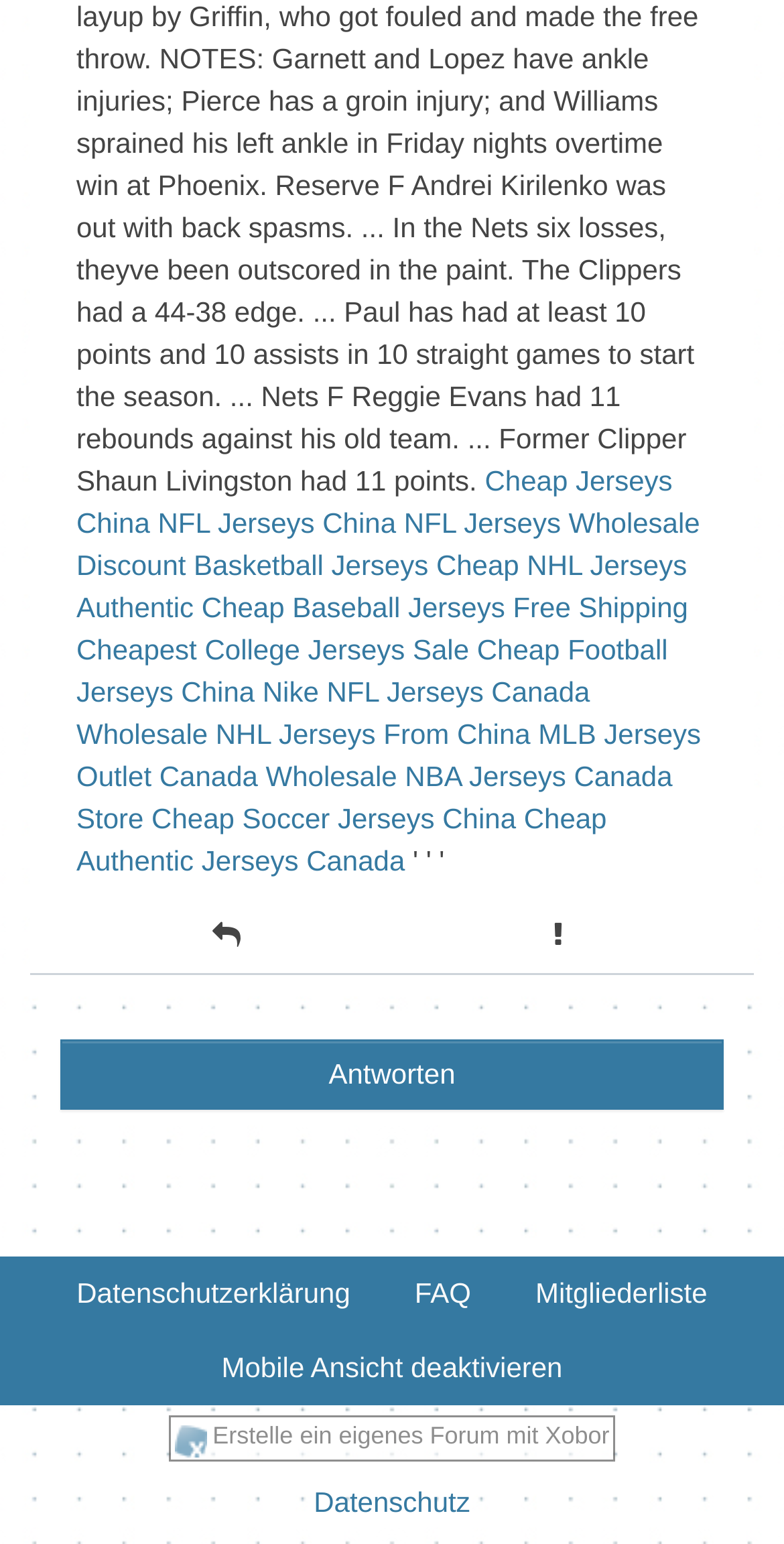Reply to the question with a single word or phrase:
What is the text of the first link?

Cheap Jerseys China